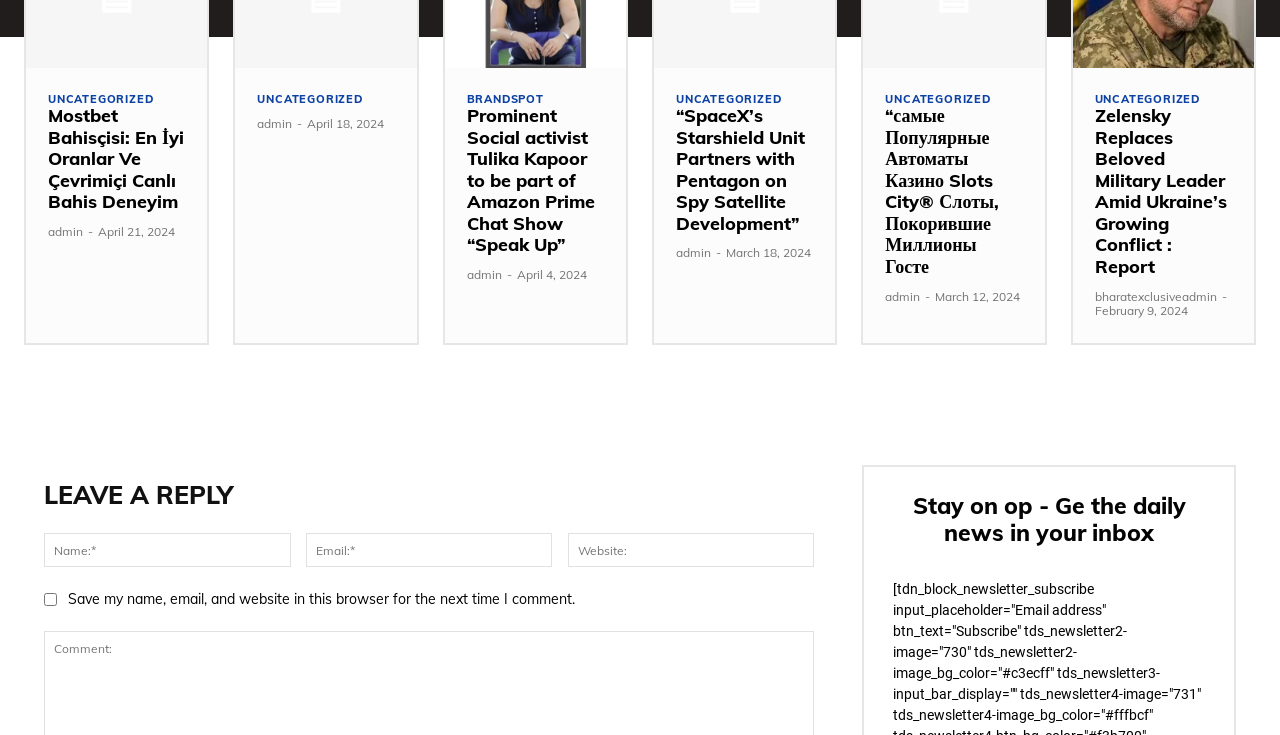Determine the coordinates of the bounding box for the clickable area needed to execute this instruction: "View recent post 'QLS Symposium – Permanent stays in sexual abuse claims rebutted'".

None